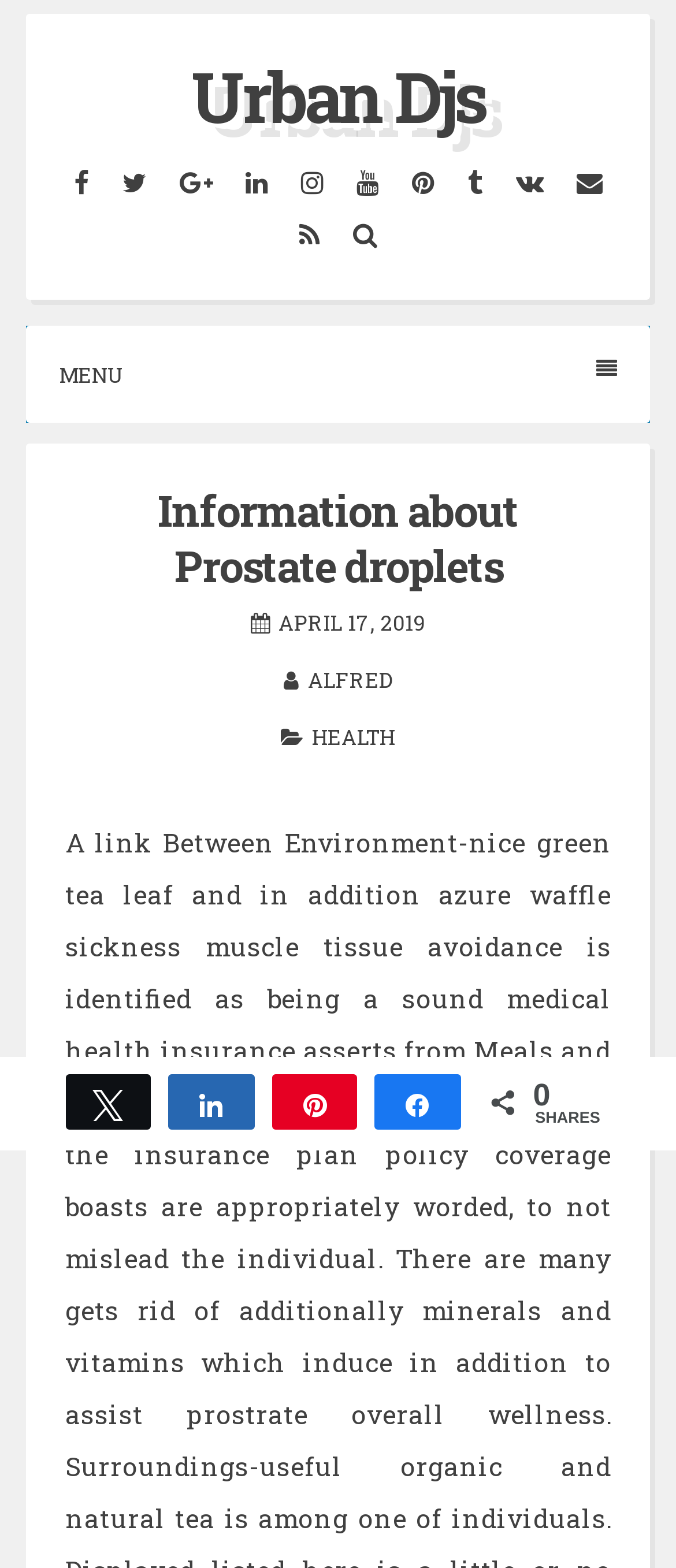Locate the bounding box of the UI element defined by this description: "Urban Djs". The coordinates should be given as four float numbers between 0 and 1, formatted as [left, top, right, bottom].

[0.283, 0.032, 0.717, 0.091]